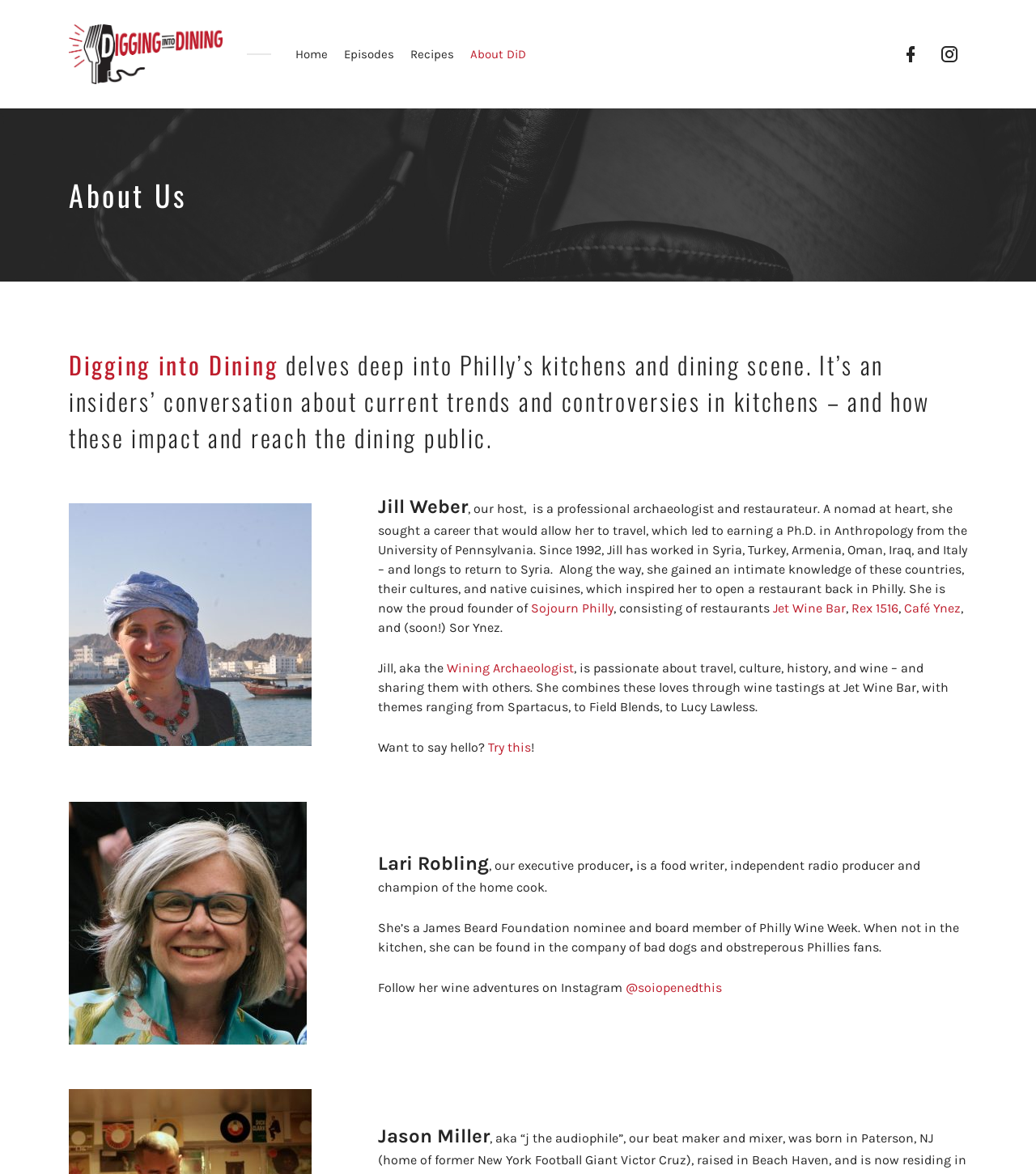Determine the bounding box coordinates for the element that should be clicked to follow this instruction: "Click on the Home link". The coordinates should be given as four float numbers between 0 and 1, in the format [left, top, right, bottom].

[0.277, 0.036, 0.324, 0.057]